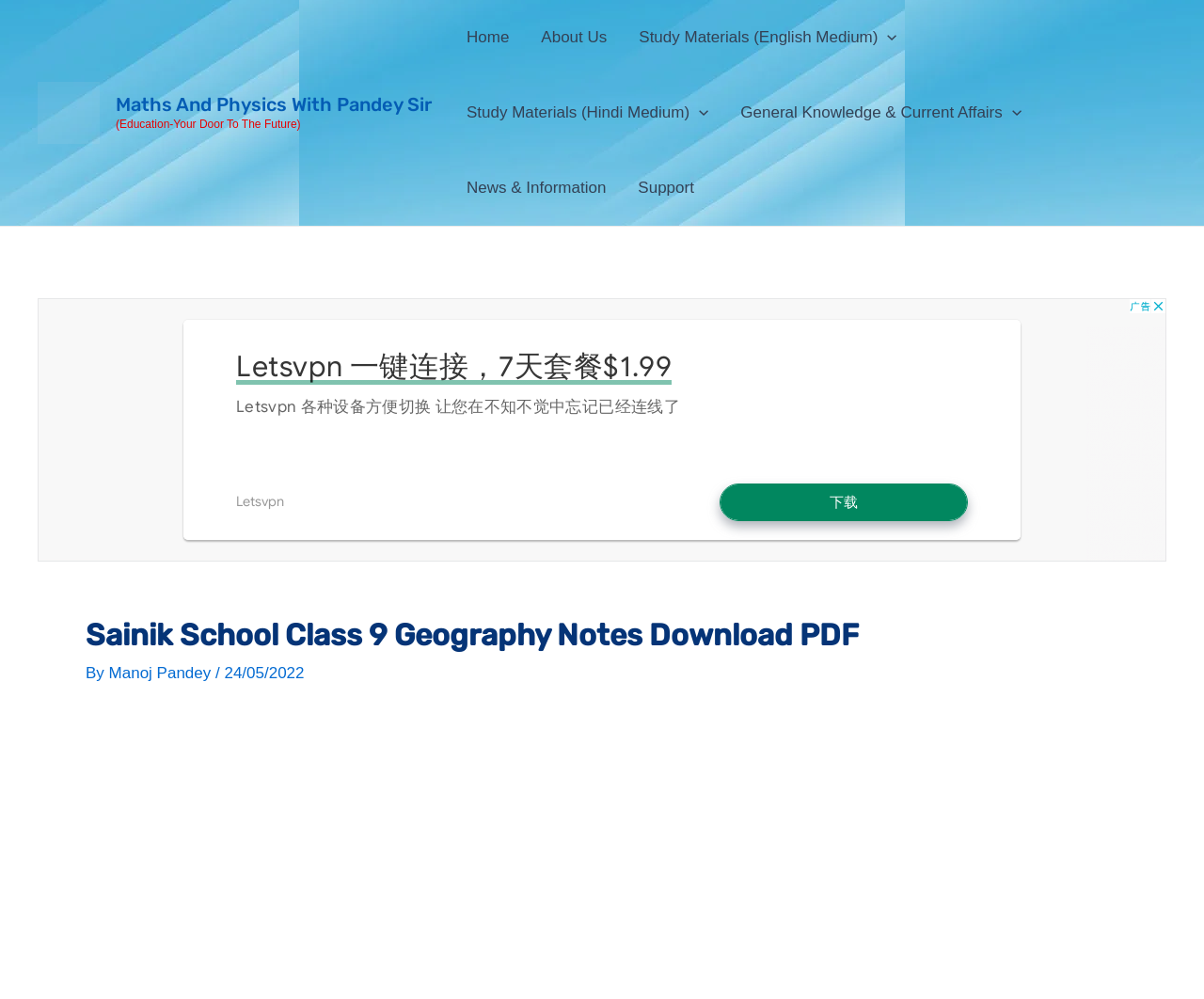Determine the main heading of the webpage and generate its text.

Sainik School Class 9 Geography Notes Download PDF